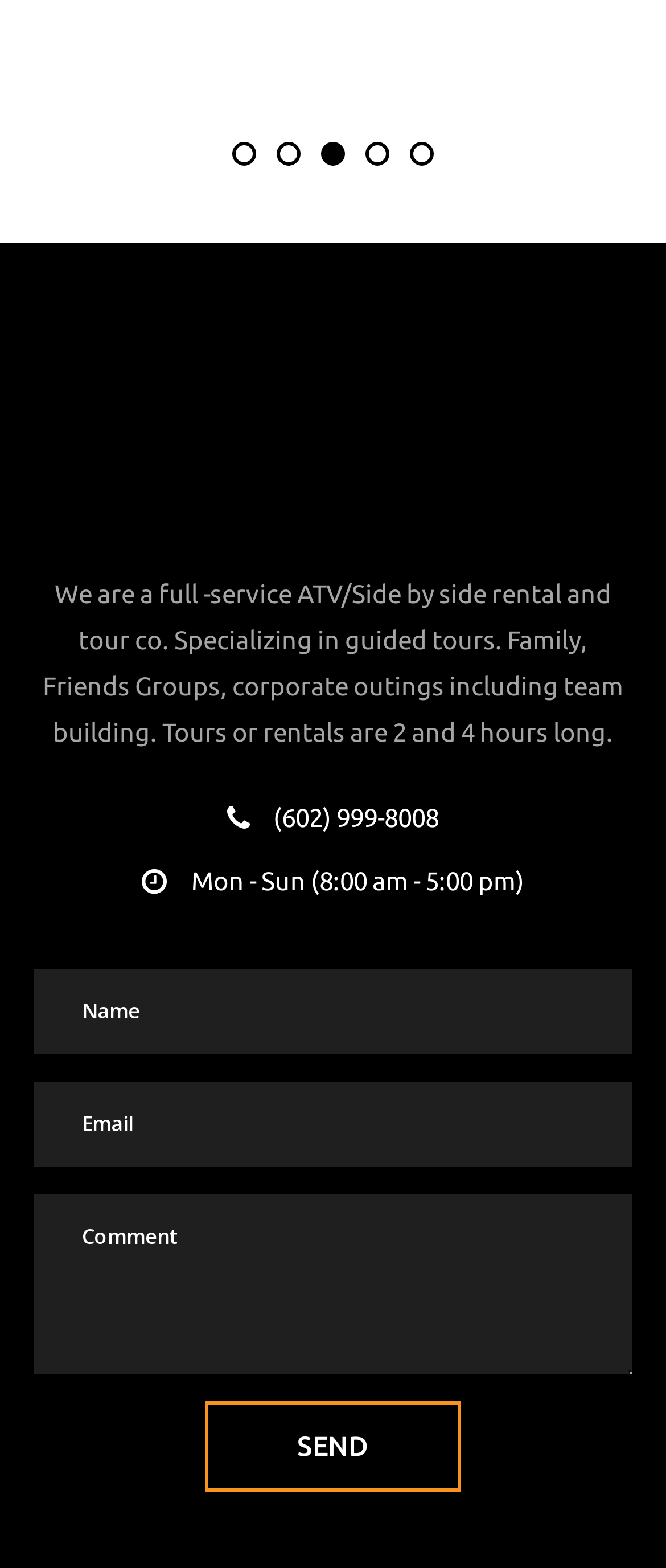Based on the element description "name="your-message" placeholder="Comment"", predict the bounding box coordinates of the UI element.

[0.051, 0.762, 0.949, 0.876]